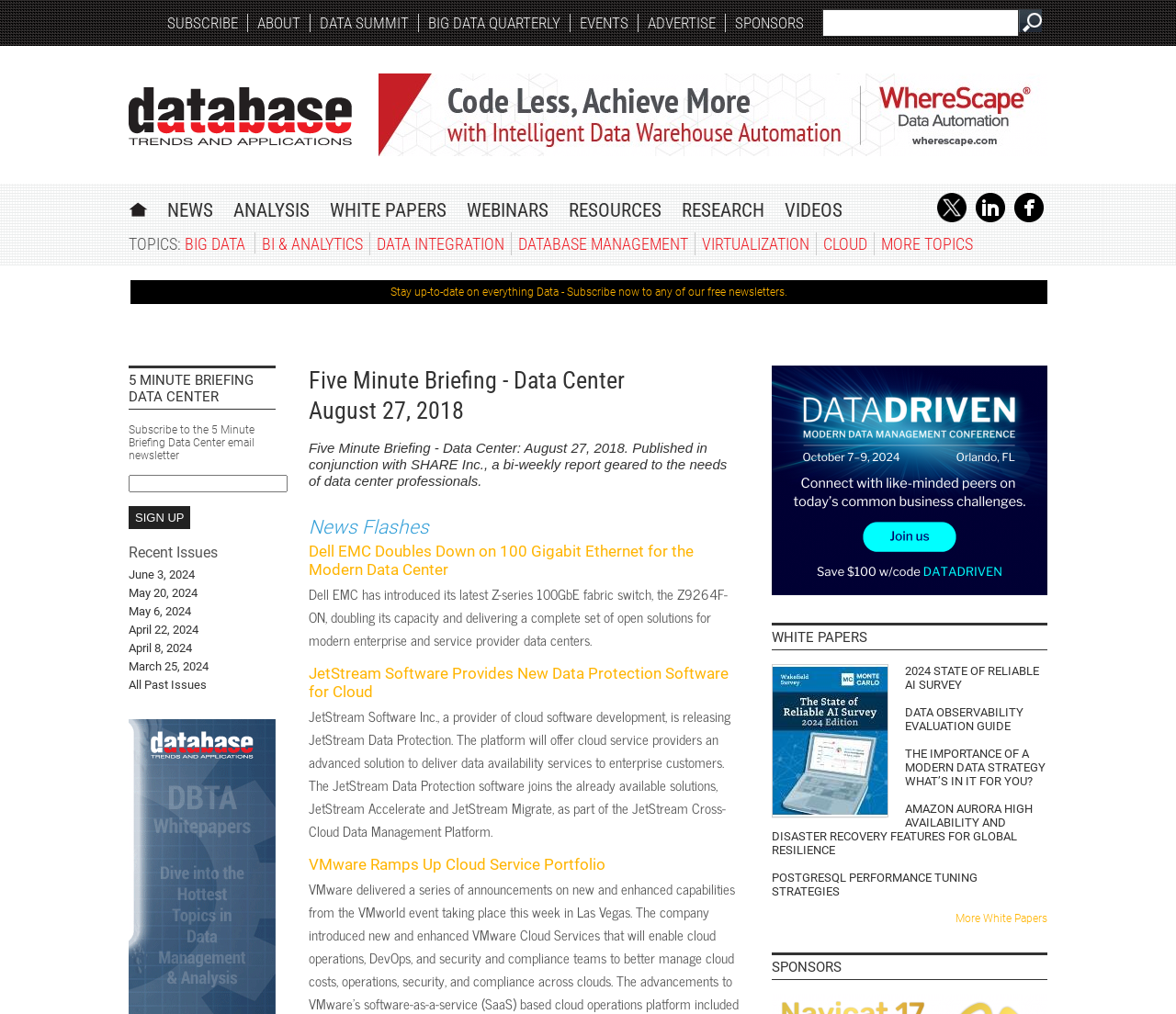Identify the bounding box coordinates necessary to click and complete the given instruction: "Read the article about Dell EMC doubling down on 100 Gigabit Ethernet for the modern data center".

[0.262, 0.534, 0.59, 0.571]